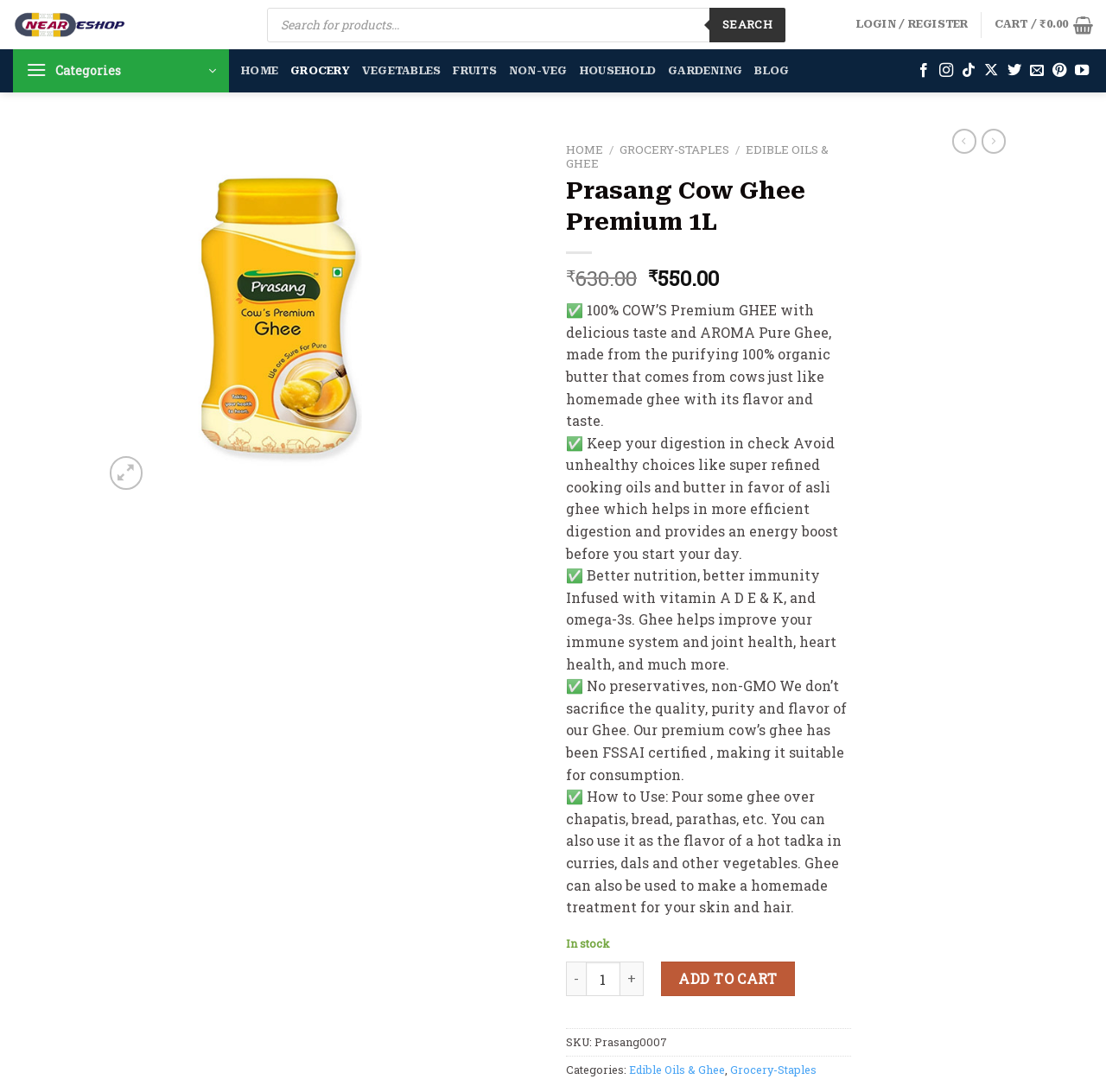Using the image as a reference, answer the following question in as much detail as possible:
What are the benefits of using this ghee?

I found the benefits of using this ghee by reading the static text elements on the webpage, which mention that it helps with digestion, provides an energy boost, and is infused with vitamins and omega-3s.